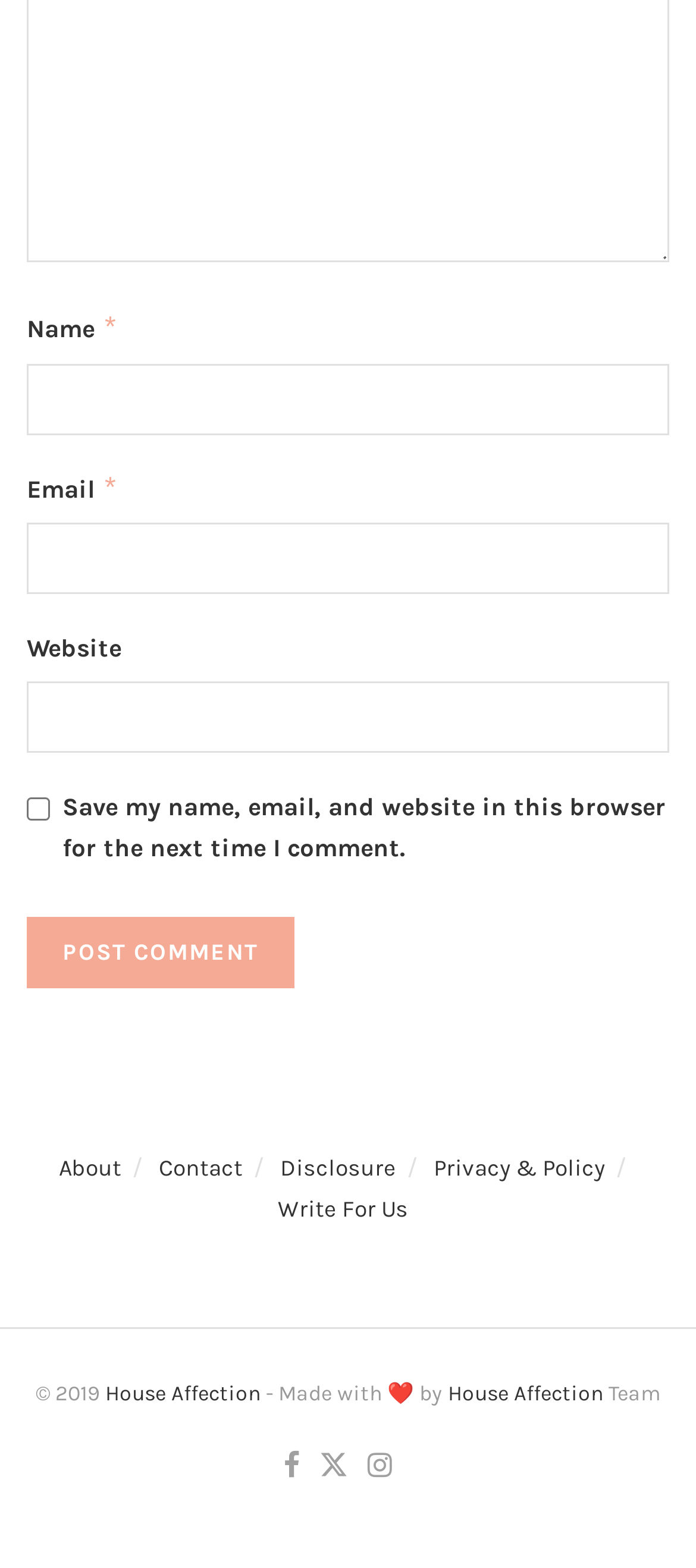What is the copyright year?
Based on the image, give a one-word or short phrase answer.

2019